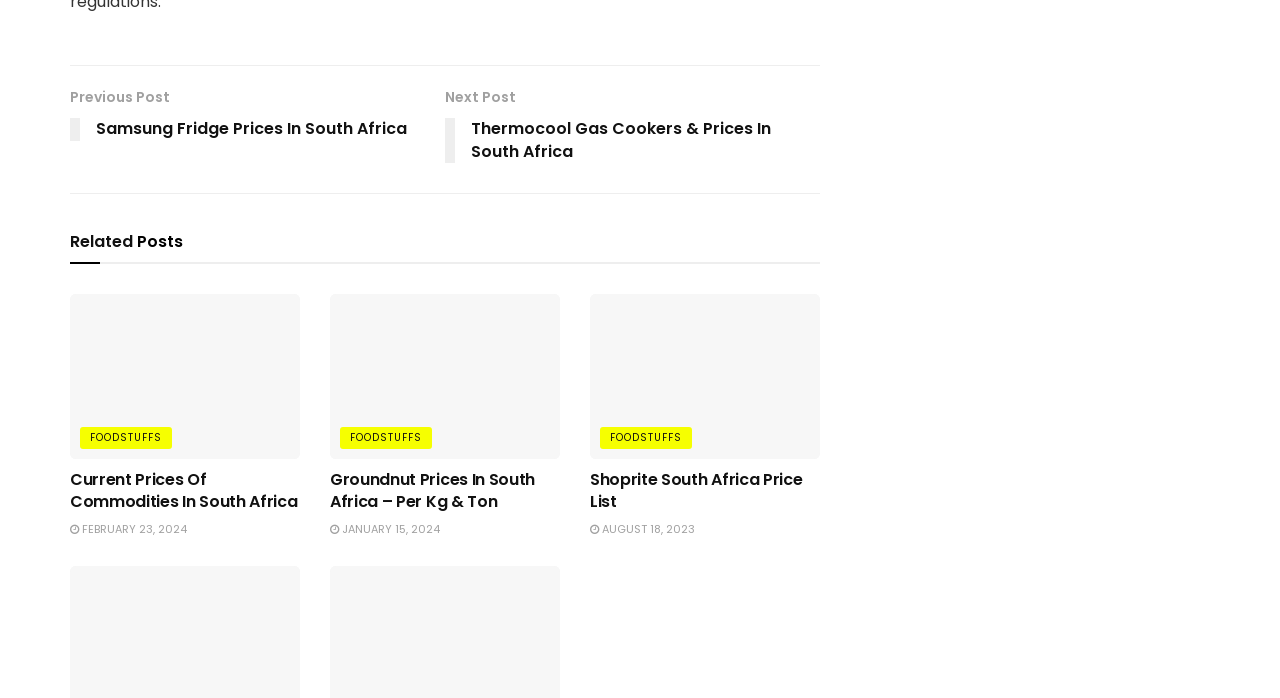What is the category of the first link in the first article?
Analyze the image and deliver a detailed answer to the question.

I looked at the first article element [785] and found a link element [1003] with the text 'FOODSTUFFS'. This suggests that the category of the first link in the first article is FOODSTUFFS.